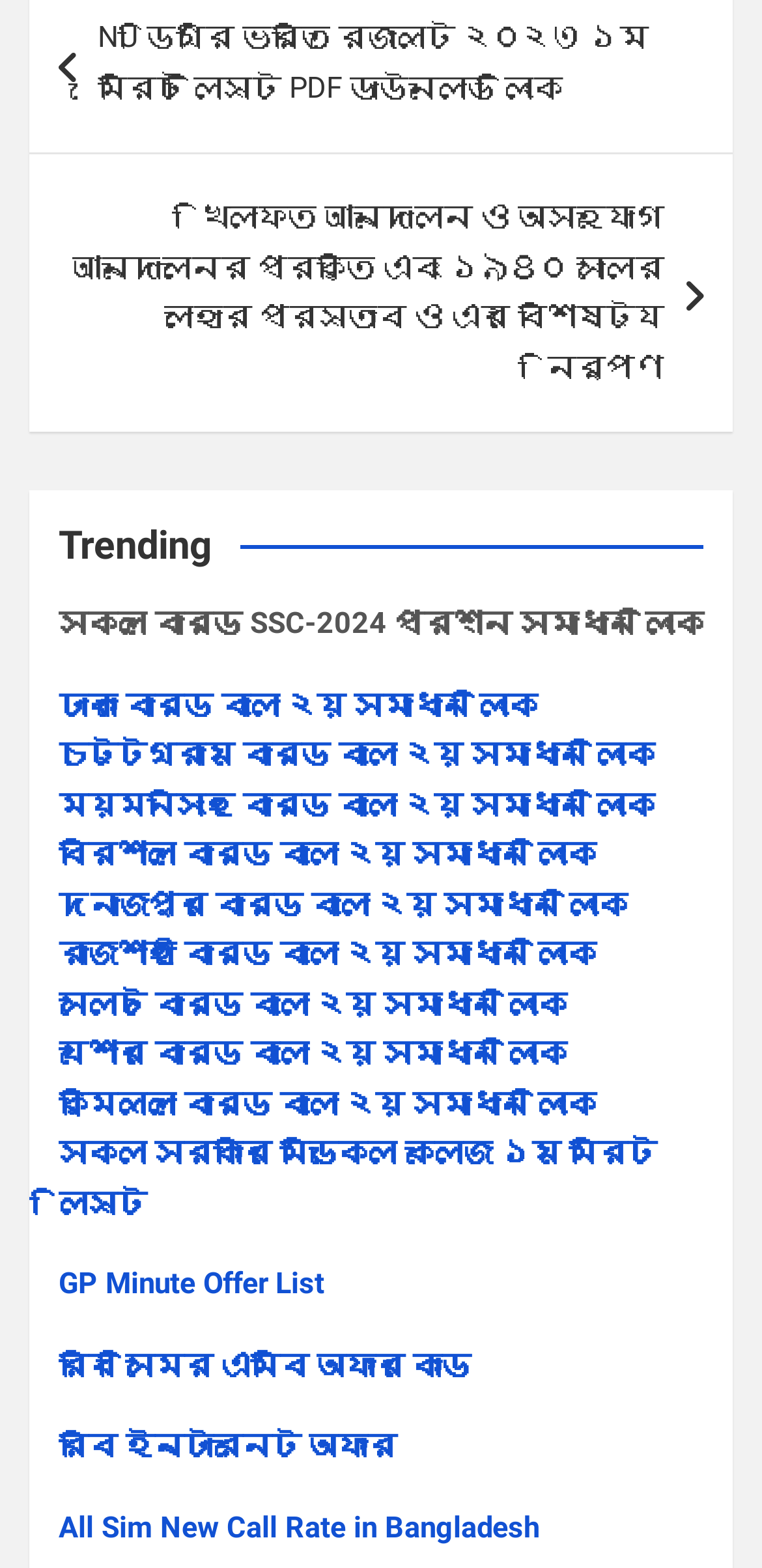Locate the bounding box coordinates of the element that needs to be clicked to carry out the instruction: "Open the page about Khilafat Andolan and Lahore Resolution". The coordinates should be given as four float numbers ranging from 0 to 1, i.e., [left, top, right, bottom].

[0.038, 0.099, 0.962, 0.276]